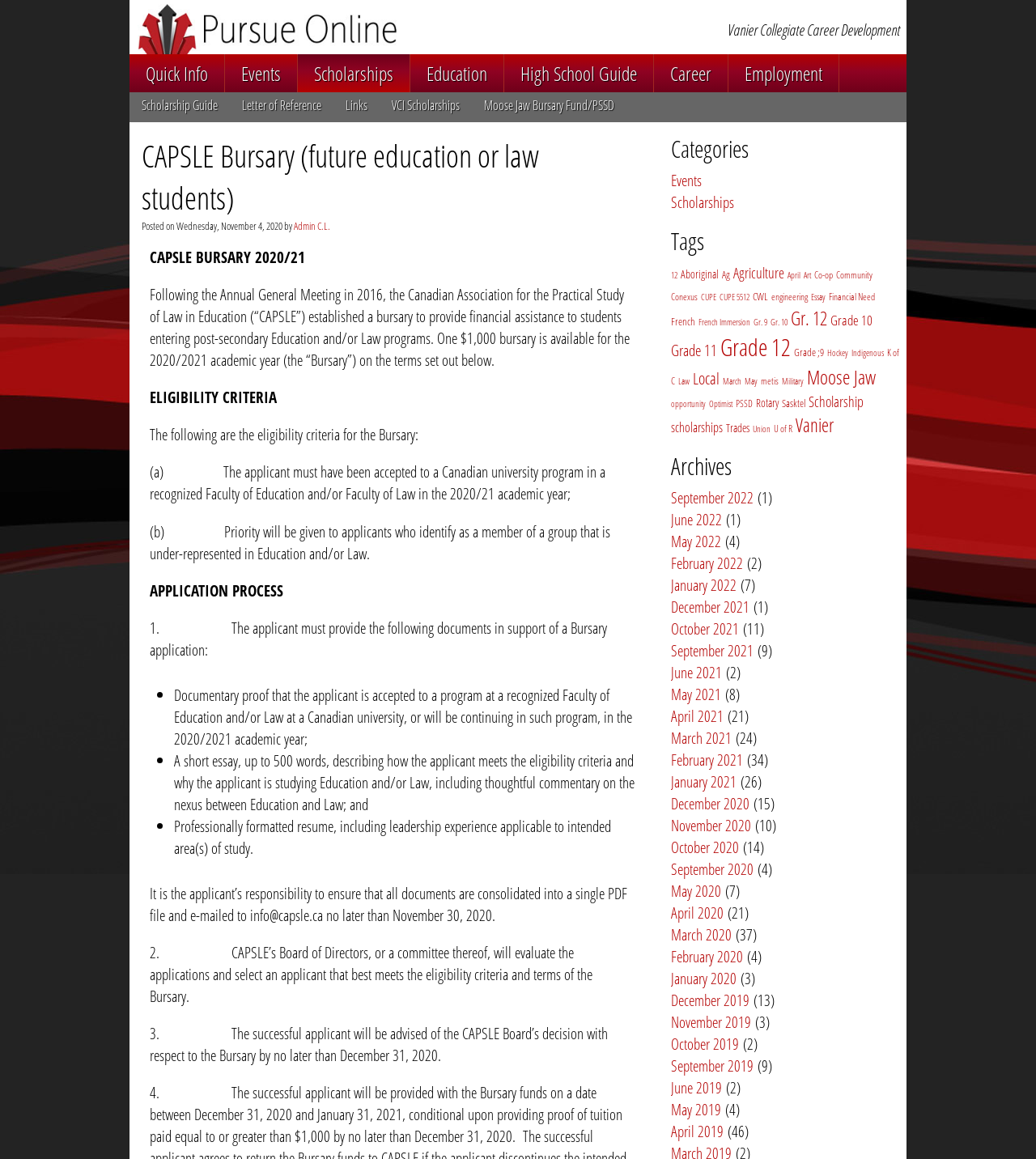Respond concisely with one word or phrase to the following query:
Who will evaluate the Bursary applications?

CAPSLE's Board of Directors